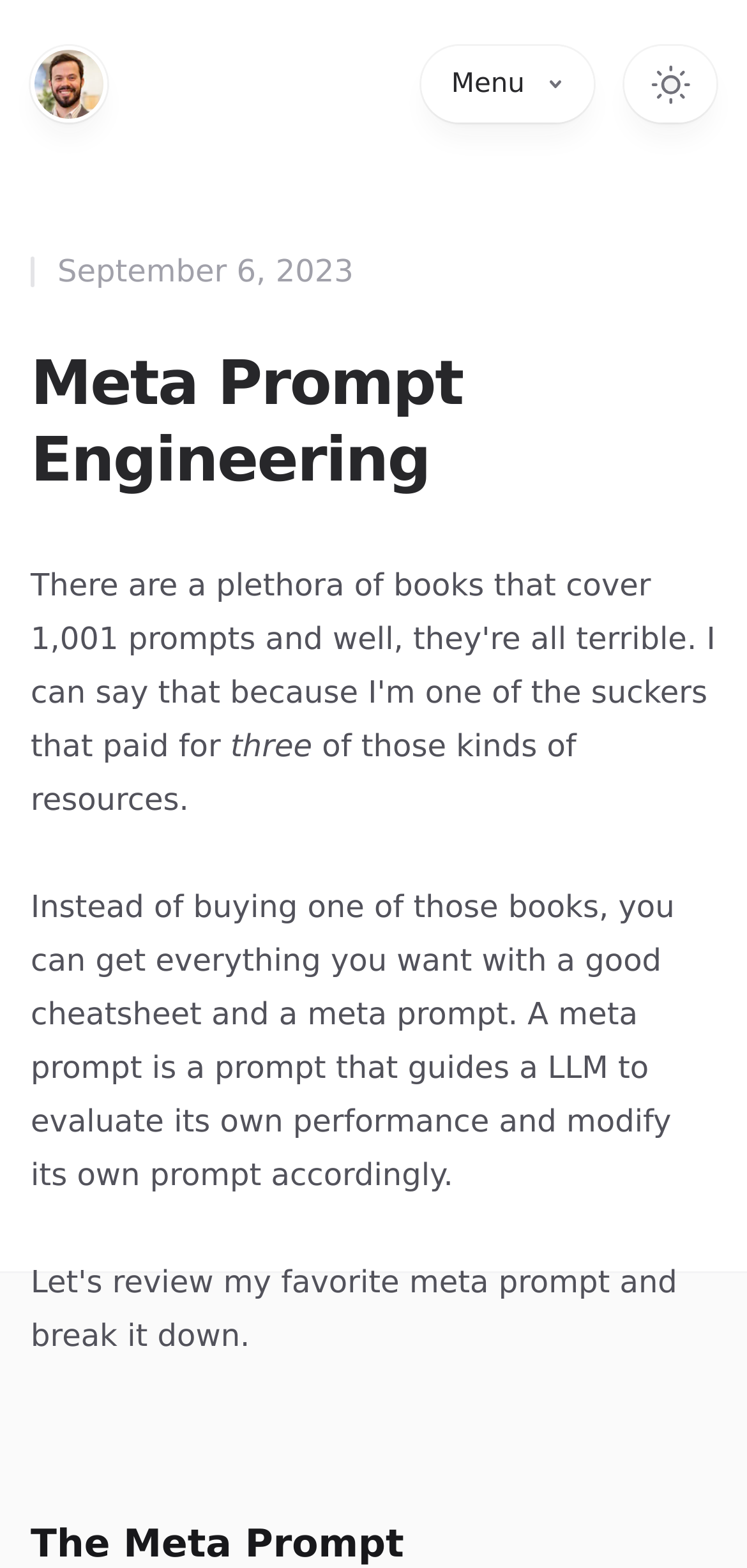Analyze the image and provide a detailed answer to the question: What is the alternative to buying a book?

I found the alternative to buying a book by reading the static text element that says 'Instead of buying one of those books, you can get everything you want with a good cheatsheet and a meta prompt'.